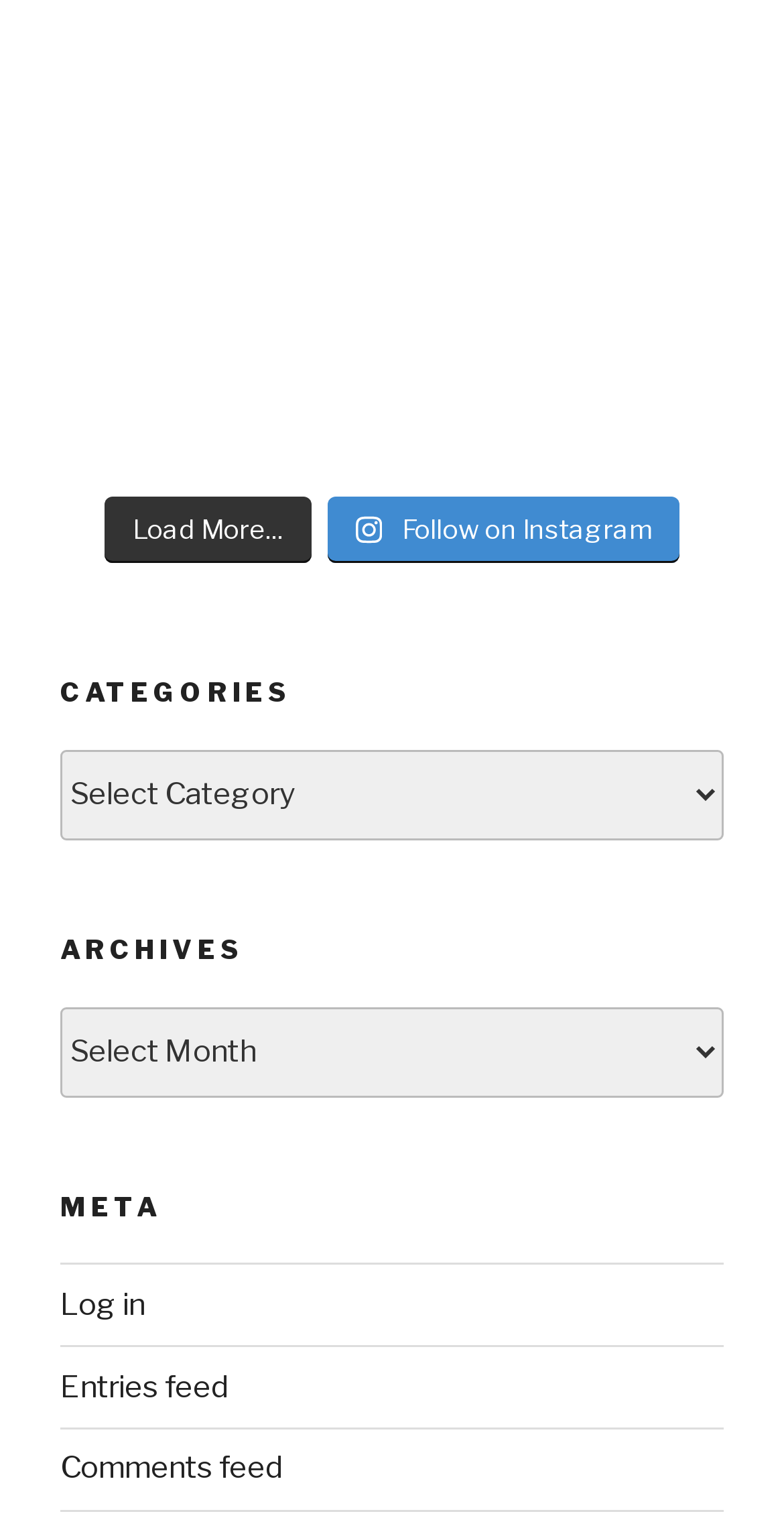How many types of feeds are available?
Provide a comprehensive and detailed answer to the question.

The webpage has links 'Entries feed' and 'Comments feed', which suggest that there are two types of feeds available.